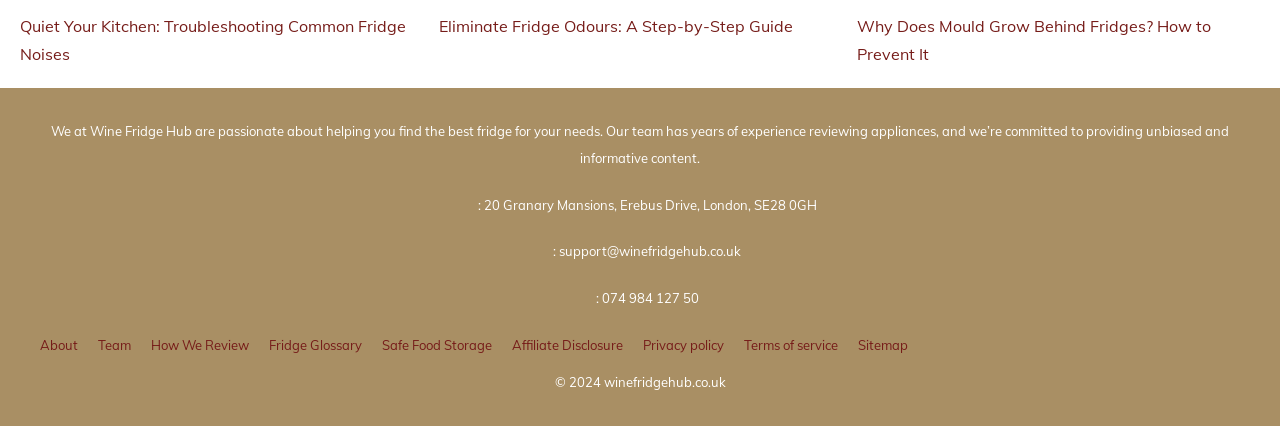Find the bounding box coordinates of the element you need to click on to perform this action: 'View the sitemap'. The coordinates should be represented by four float values between 0 and 1, in the format [left, top, right, bottom].

[0.67, 0.79, 0.709, 0.828]